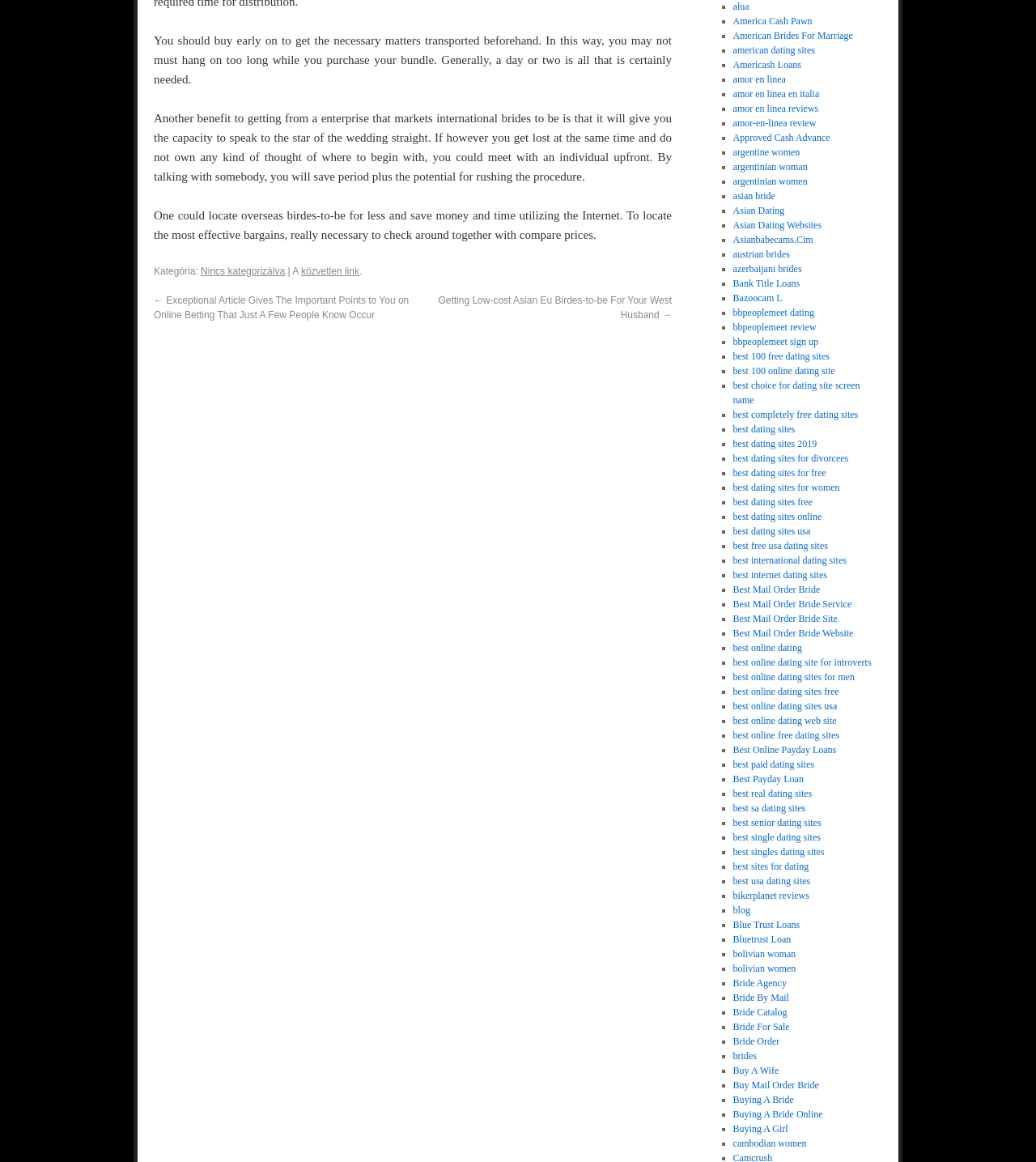Examine the image carefully and respond to the question with a detailed answer: 
What is the purpose of talking to someone upfront?

According to the text, talking to someone upfront saves period and the potential for rushing the process, which is beneficial when getting from a enterprise that markets international brides.